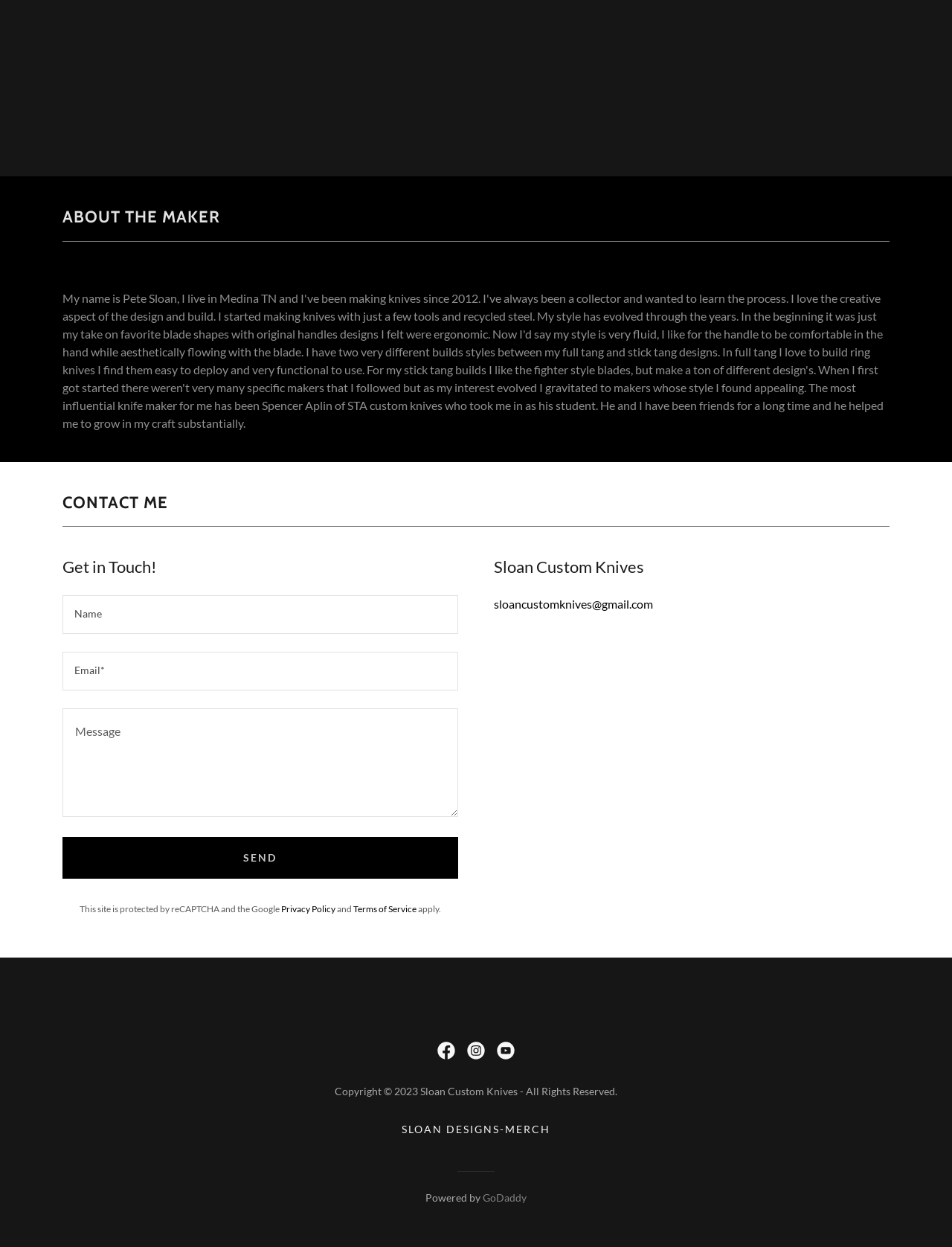Use a single word or phrase to respond to the question:
What is the email address of Sloan Custom Knives?

sloancustomknives@gmail.com